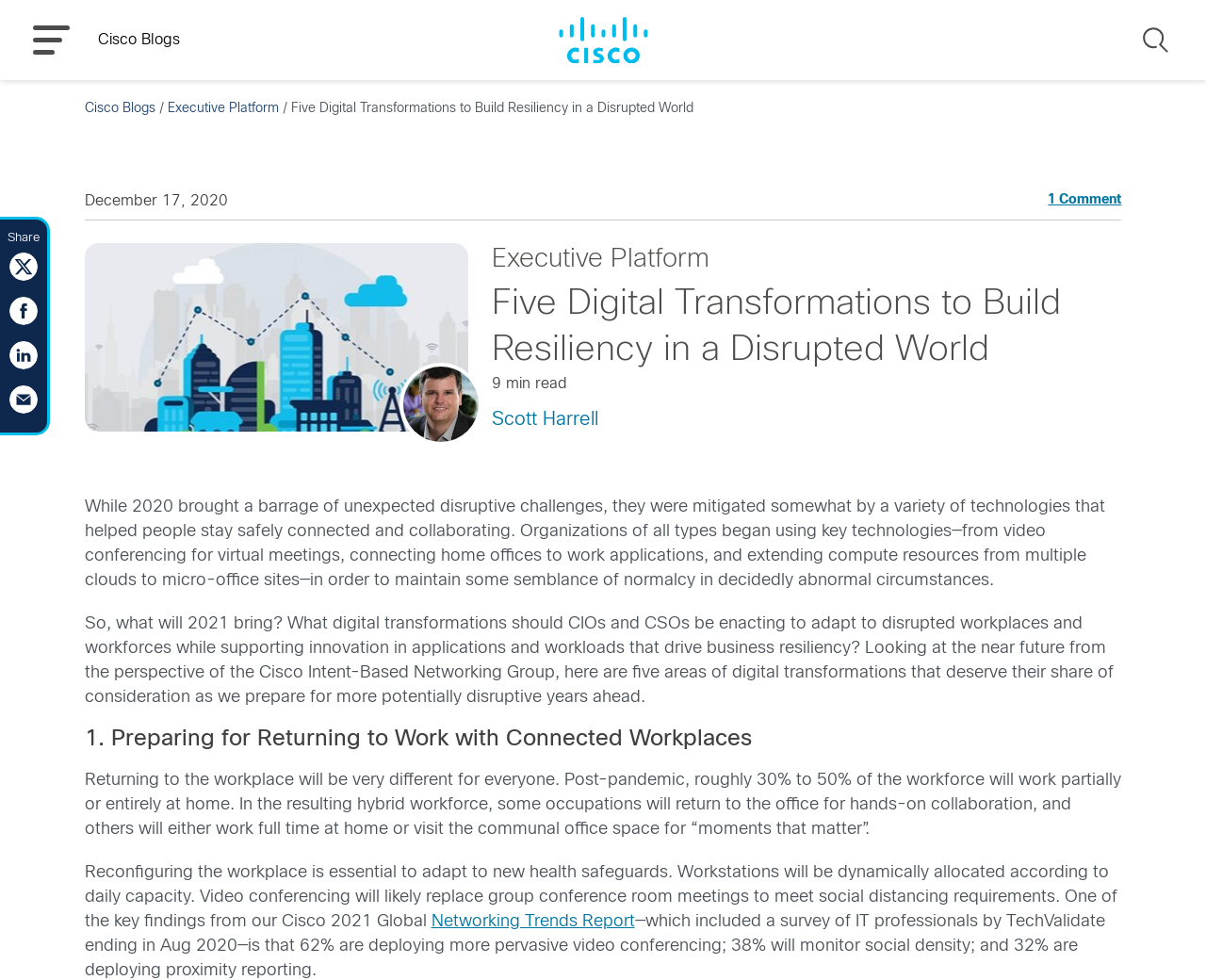What is the name of the blog?
Look at the image and answer the question using a single word or phrase.

Cisco Blogs